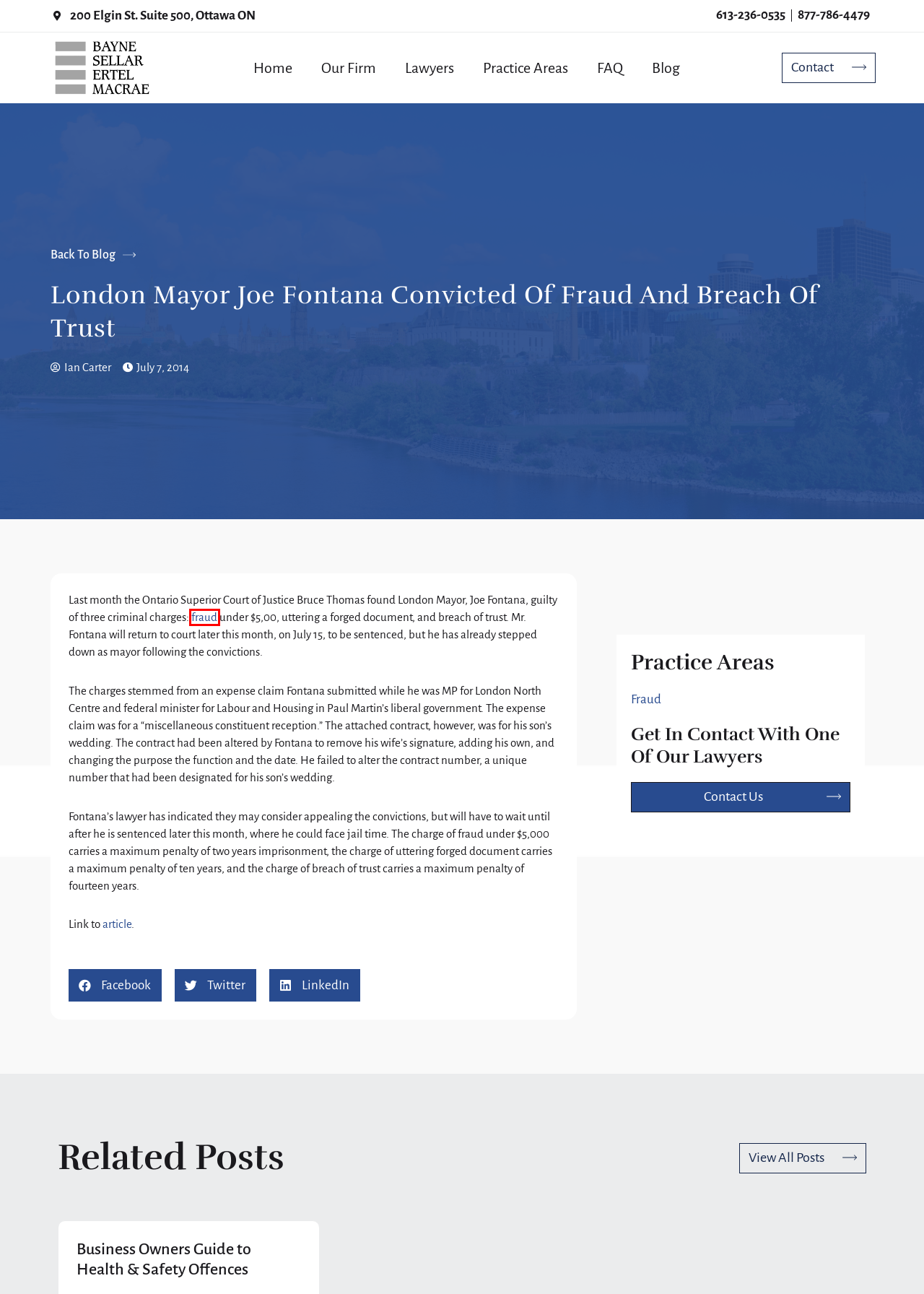Look at the screenshot of a webpage where a red bounding box surrounds a UI element. Your task is to select the best-matching webpage description for the new webpage after you click the element within the bounding box. The available options are:
A. Frequently Asked Questions | Bayne Sellar Ertel Macrae
B. Bayne Sellar Ertel Macrae | Ottawa's Best Criminal Lawyers
C. The Best Fraud Lawyer on Your Side | Bayne Sellar Ertel Macrae
D. Fraud Archives | Bayne Sellar Ertel Macrae
E. Contact Our Criminal Lawyers | Bayne Sellar Ertel Macrae
F. Ottawa's #1 Criminal Defence Lawyers | Bayne Sellar Ertel Macrae
G. Learn About Ottawa's Best Law Firm | Bayne Sellar Ertel & Macrae
H. Learn More About Criminal Law on our Blog | Bayne Sellar Ertel Macrae

C